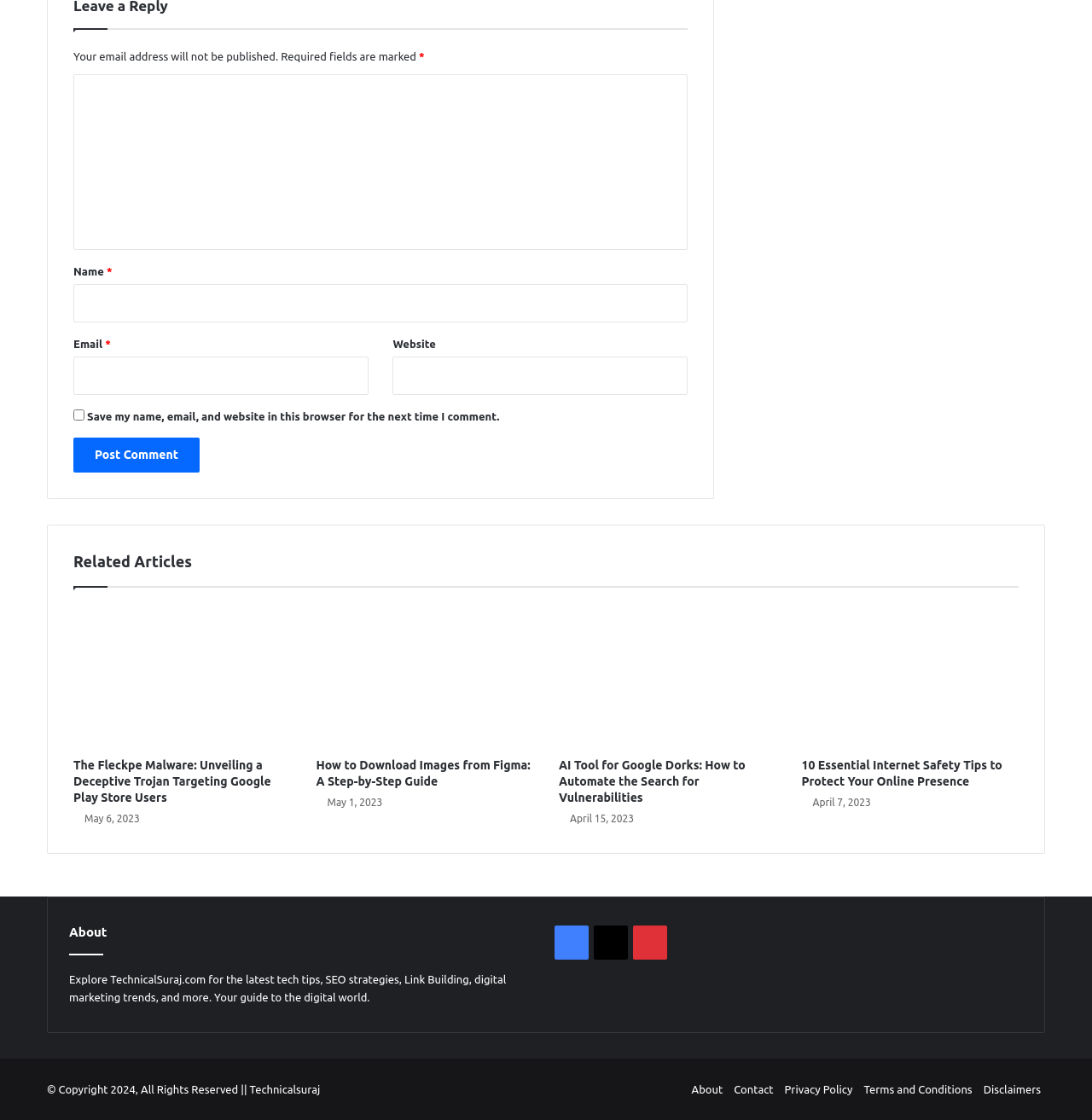Specify the bounding box coordinates of the element's region that should be clicked to achieve the following instruction: "Type your name". The bounding box coordinates consist of four float numbers between 0 and 1, in the format [left, top, right, bottom].

[0.067, 0.254, 0.63, 0.288]